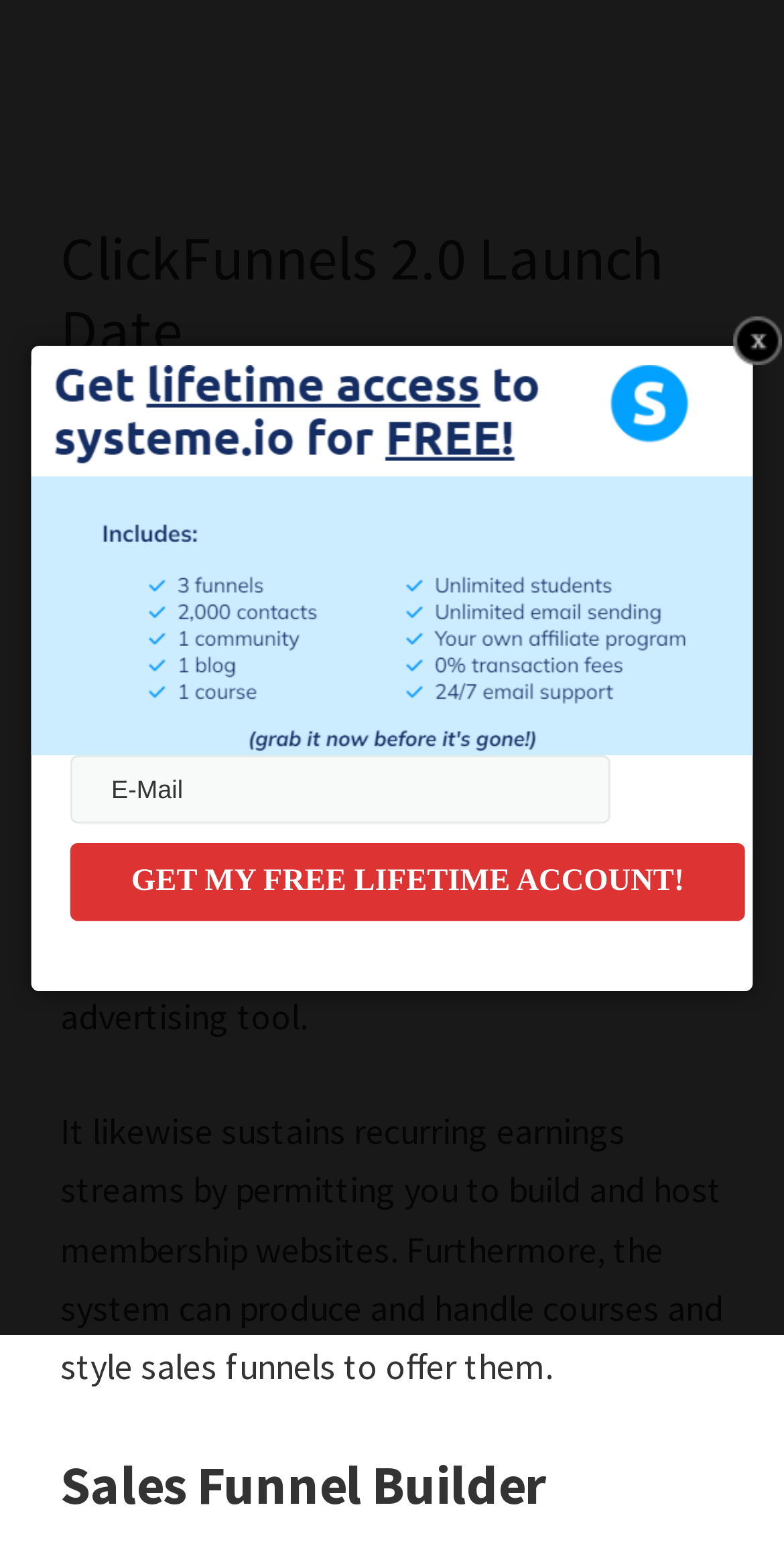Given the description "Finn", determine the bounding box of the corresponding UI element.

[0.436, 0.253, 0.513, 0.279]